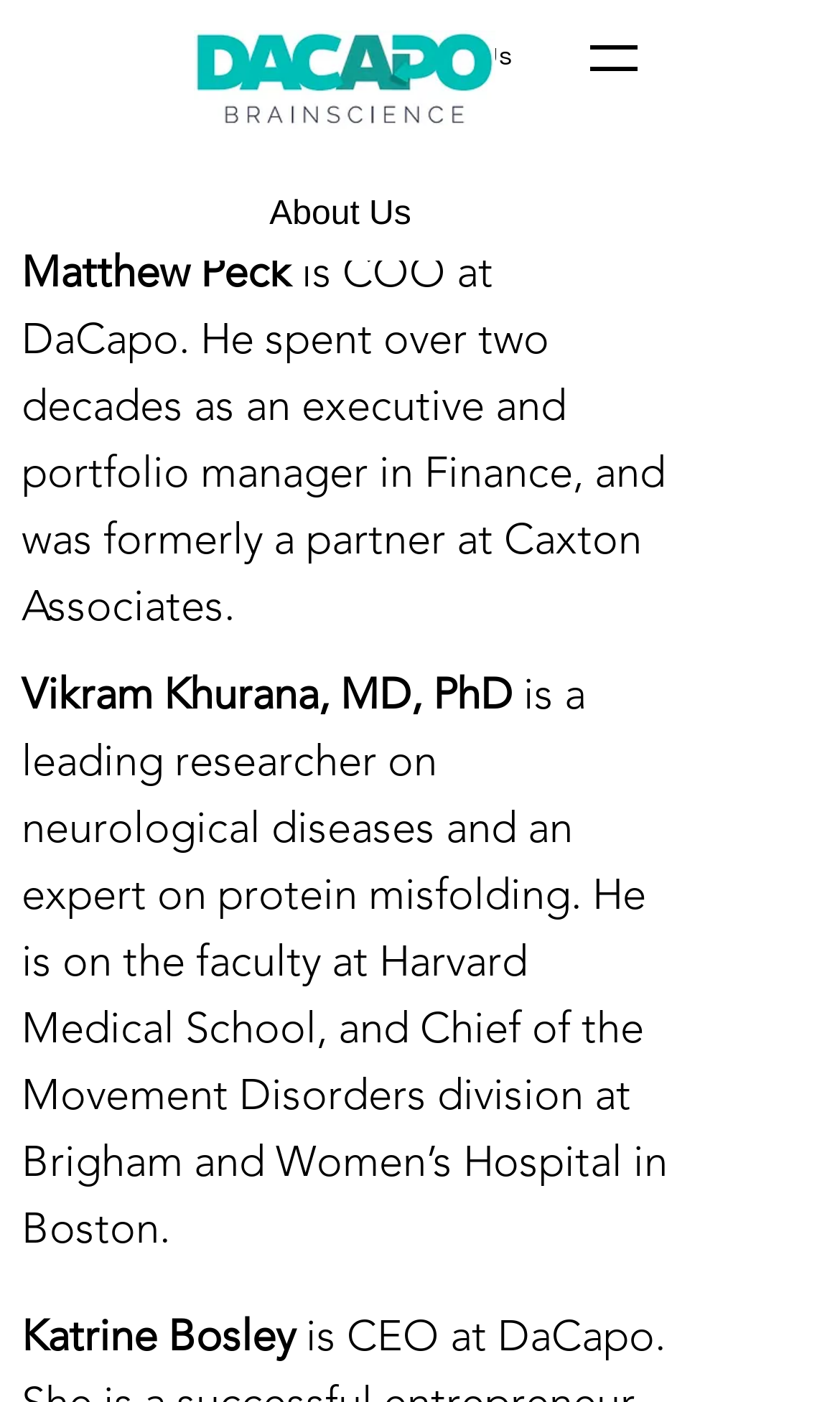Find the bounding box of the element with the following description: "Join Us". The coordinates must be four float numbers between 0 and 1, formatted as [left, top, right, bottom].

[0.454, 0.023, 0.659, 0.06]